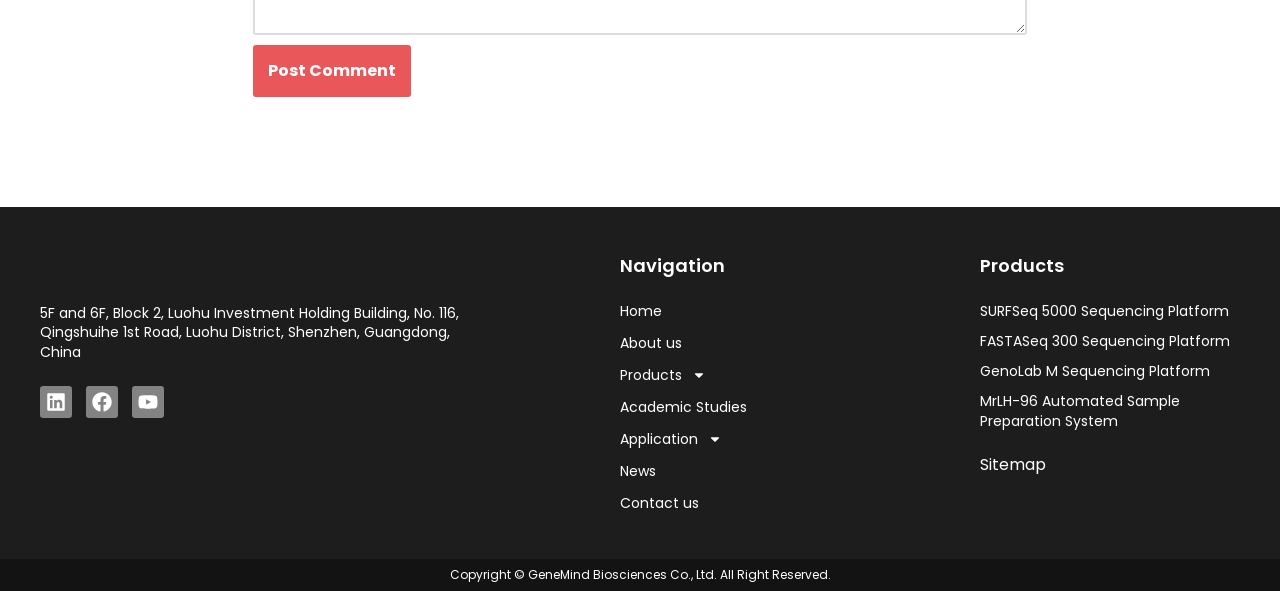Provide a brief response using a word or short phrase to this question:
What is the copyright information?

GeneMind Biosciences Co., Ltd. All Right Reserved